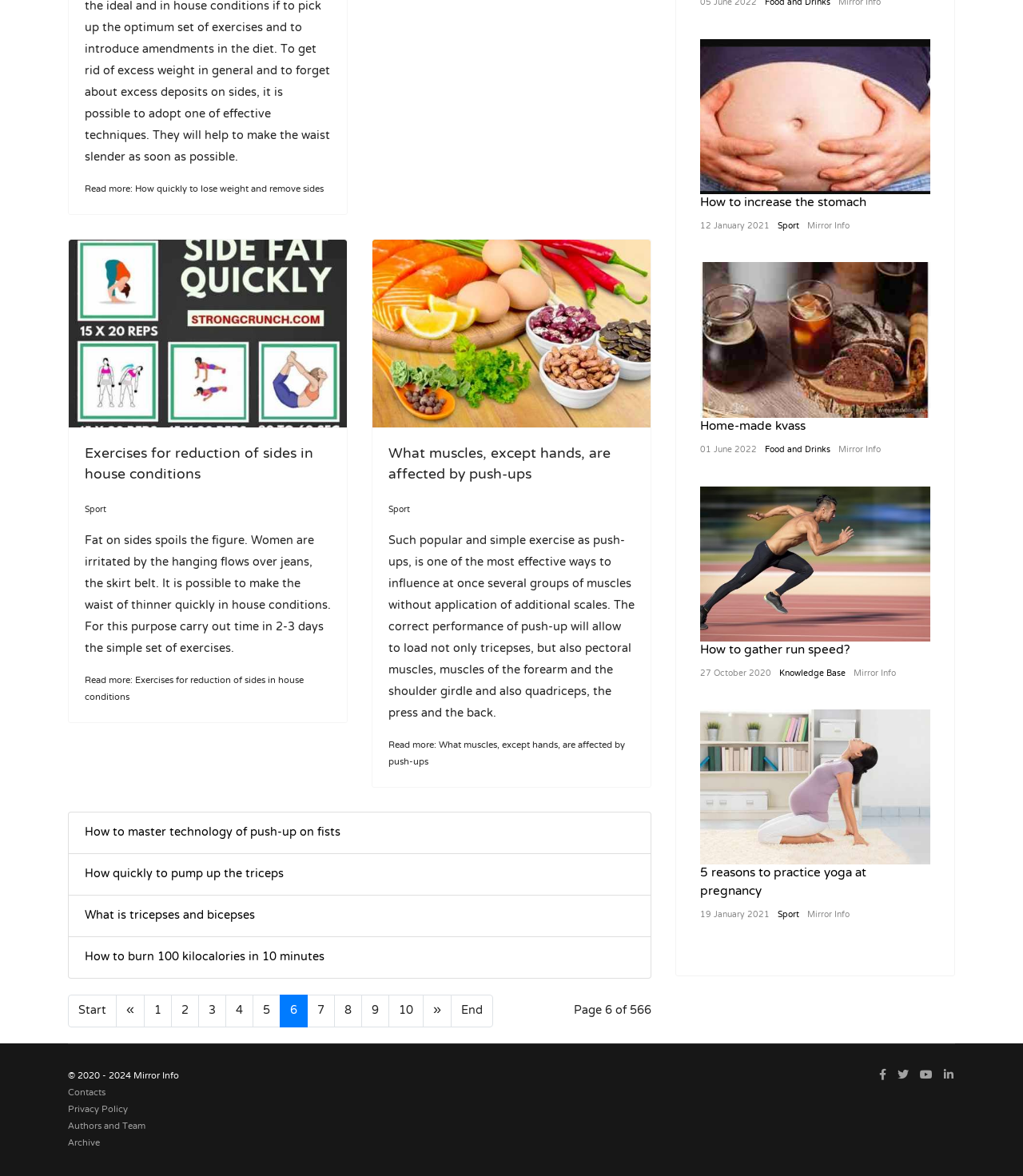Determine the bounding box coordinates of the element's region needed to click to follow the instruction: "Contact the website". Provide these coordinates as four float numbers between 0 and 1, formatted as [left, top, right, bottom].

[0.066, 0.919, 0.103, 0.939]